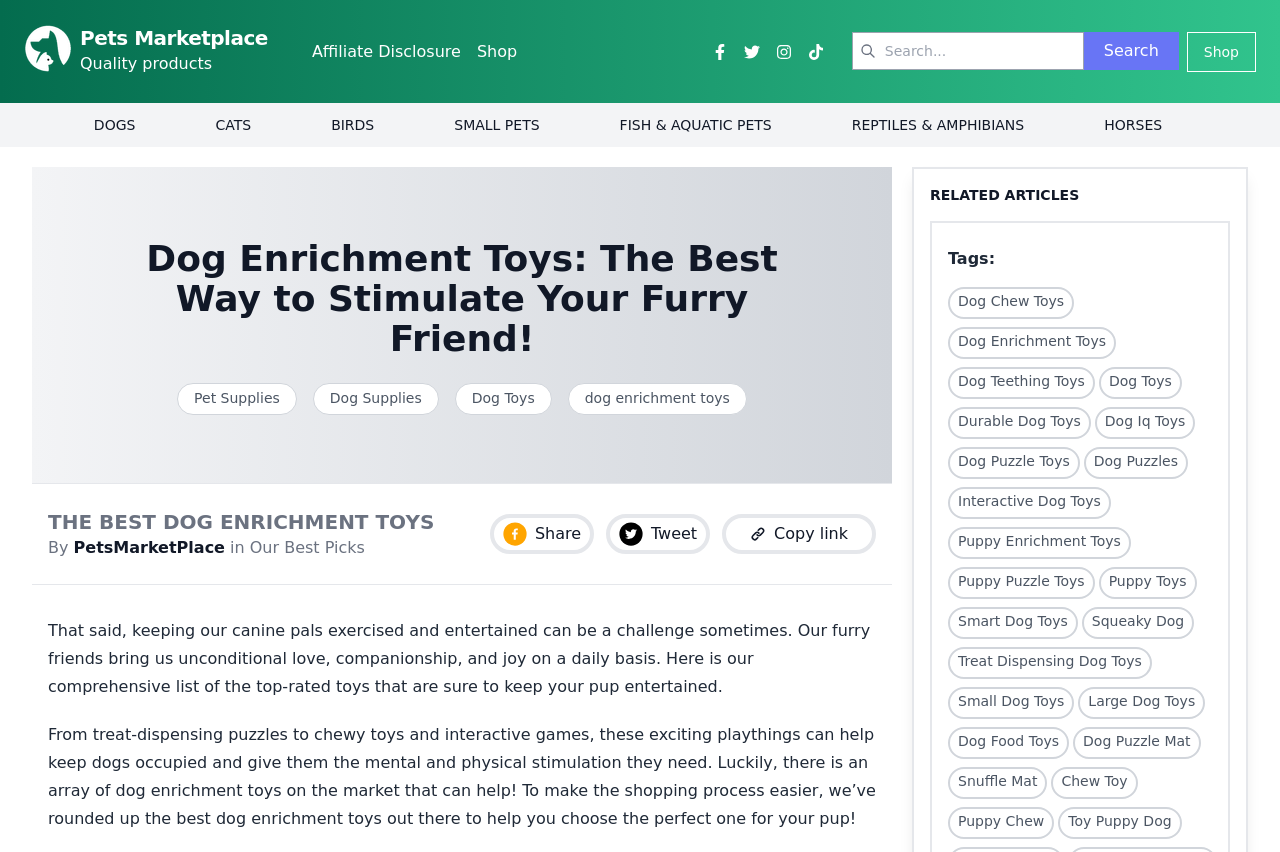Kindly respond to the following question with a single word or a brief phrase: 
What is the category of dog toys suitable for small dogs?

Small Dog Toys